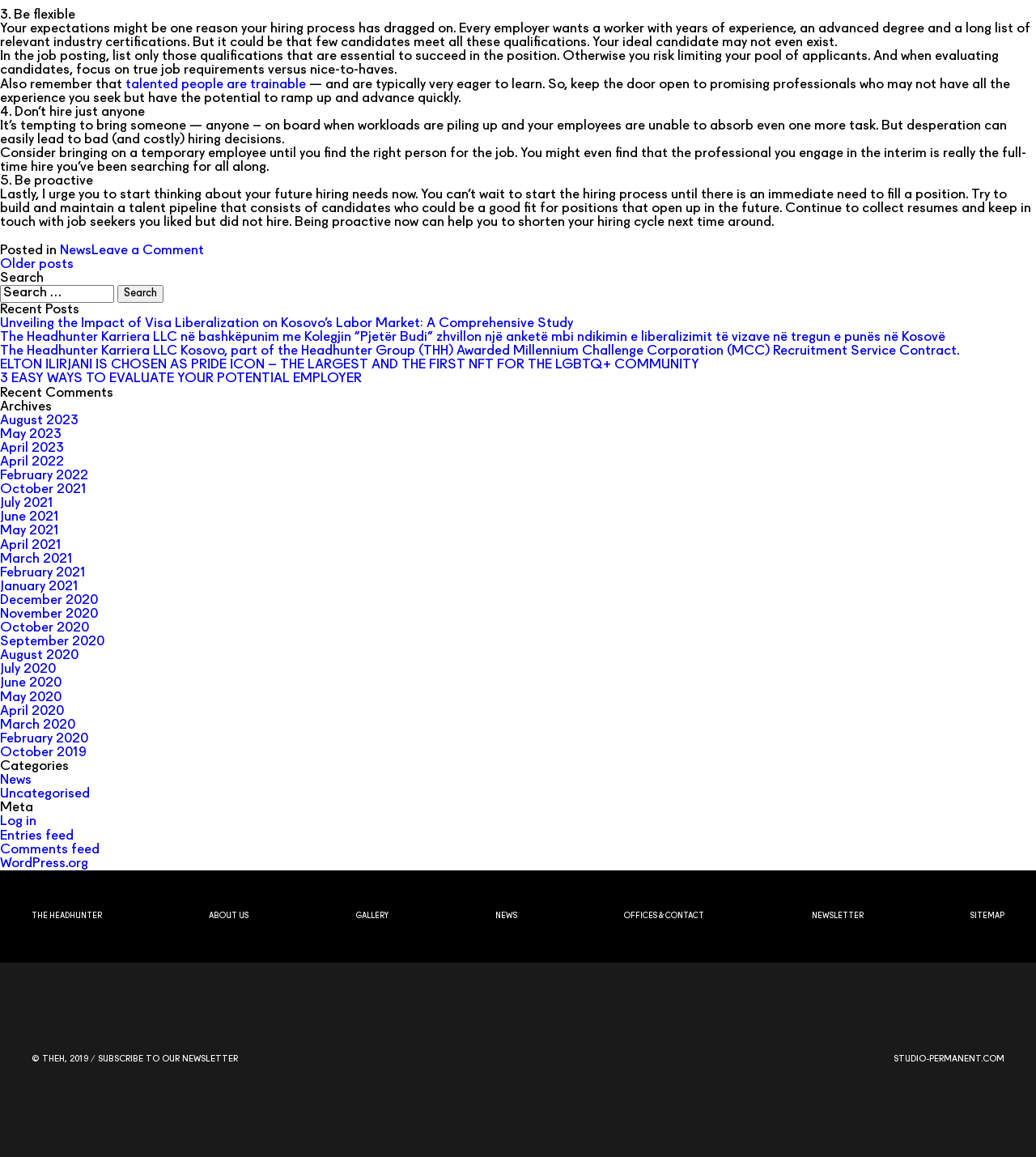Provide a thorough and detailed response to the question by examining the image: 
What is the category of the article 'Unveiling the Impact of Visa Liberalization on Kosovo’s Labor Market: A Comprehensive Study'?

The category of the article 'Unveiling the Impact of Visa Liberalization on Kosovo’s Labor Market: A Comprehensive Study' is News, which is evident from the link to the article under the 'Recent Posts' section.